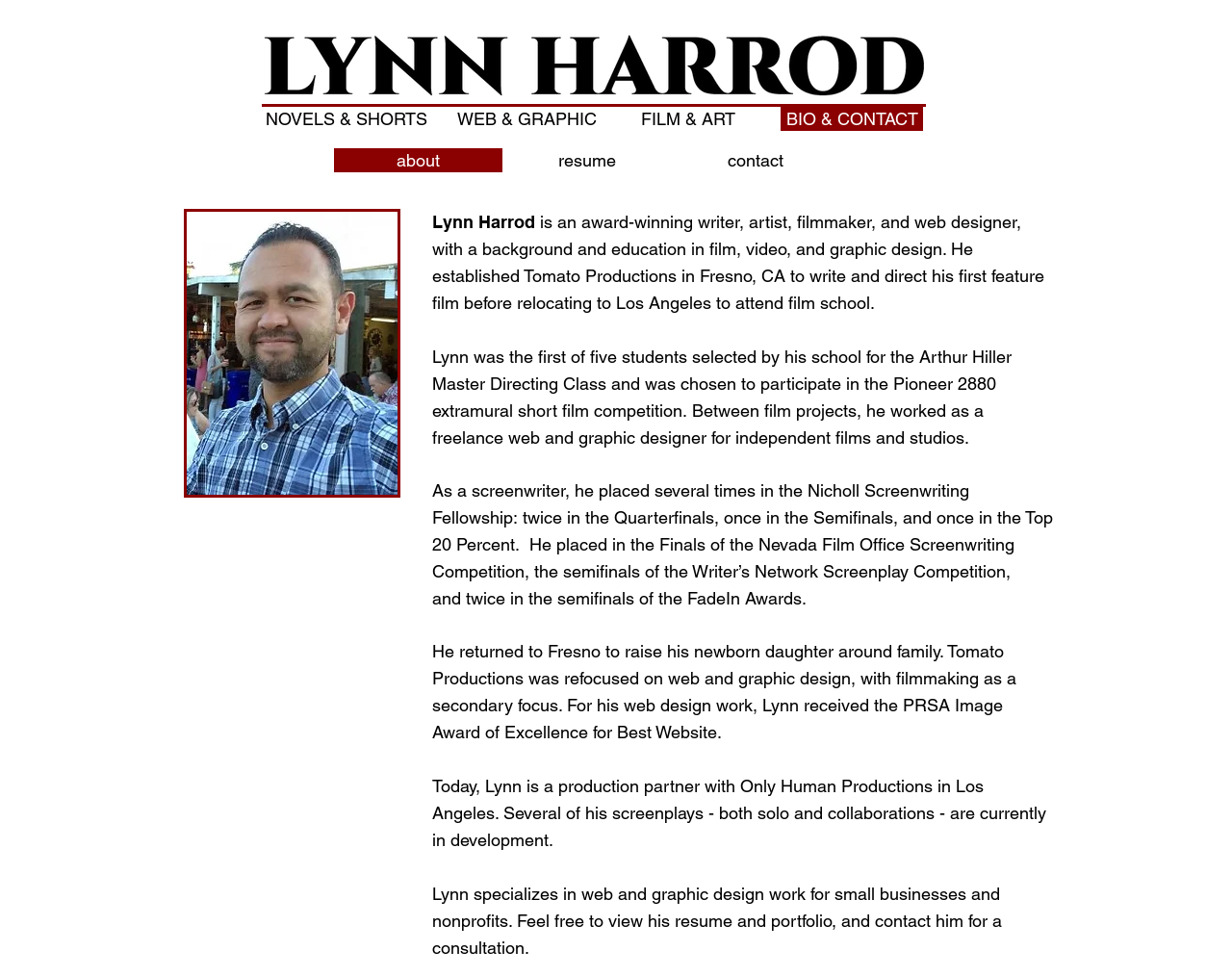What is the name of Lynn Harrod's production company?
Please provide a comprehensive answer based on the details in the screenshot.

According to the webpage, Lynn Harrod established Tomato Productions in Fresno, CA to write and direct his first feature film.